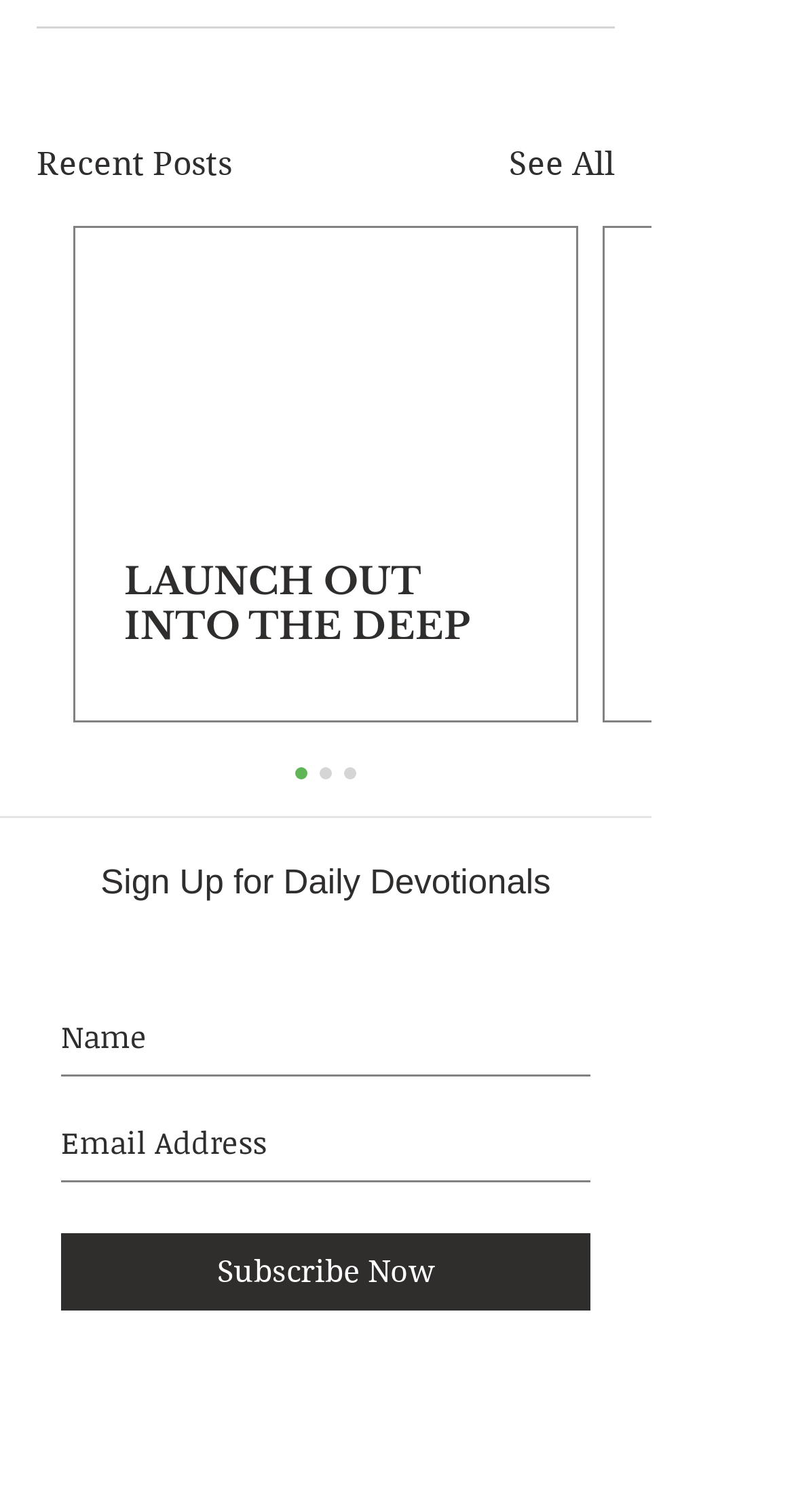Locate the bounding box coordinates of the item that should be clicked to fulfill the instruction: "Visit Facebook page".

[0.108, 0.92, 0.197, 0.967]